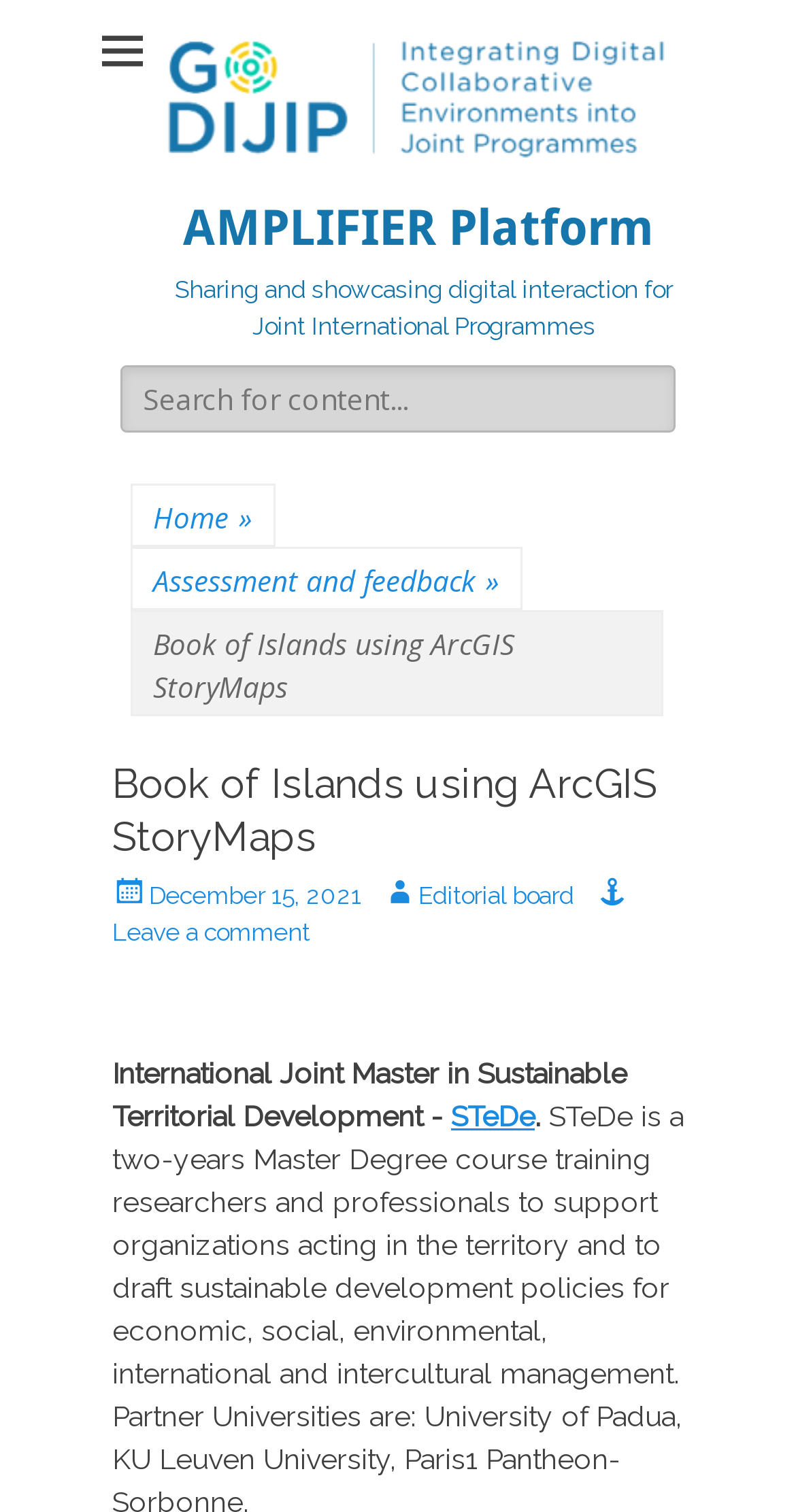Locate the bounding box coordinates of the area that needs to be clicked to fulfill the following instruction: "Search for something". The coordinates should be in the format of four float numbers between 0 and 1, namely [left, top, right, bottom].

[0.115, 0.241, 0.885, 0.286]